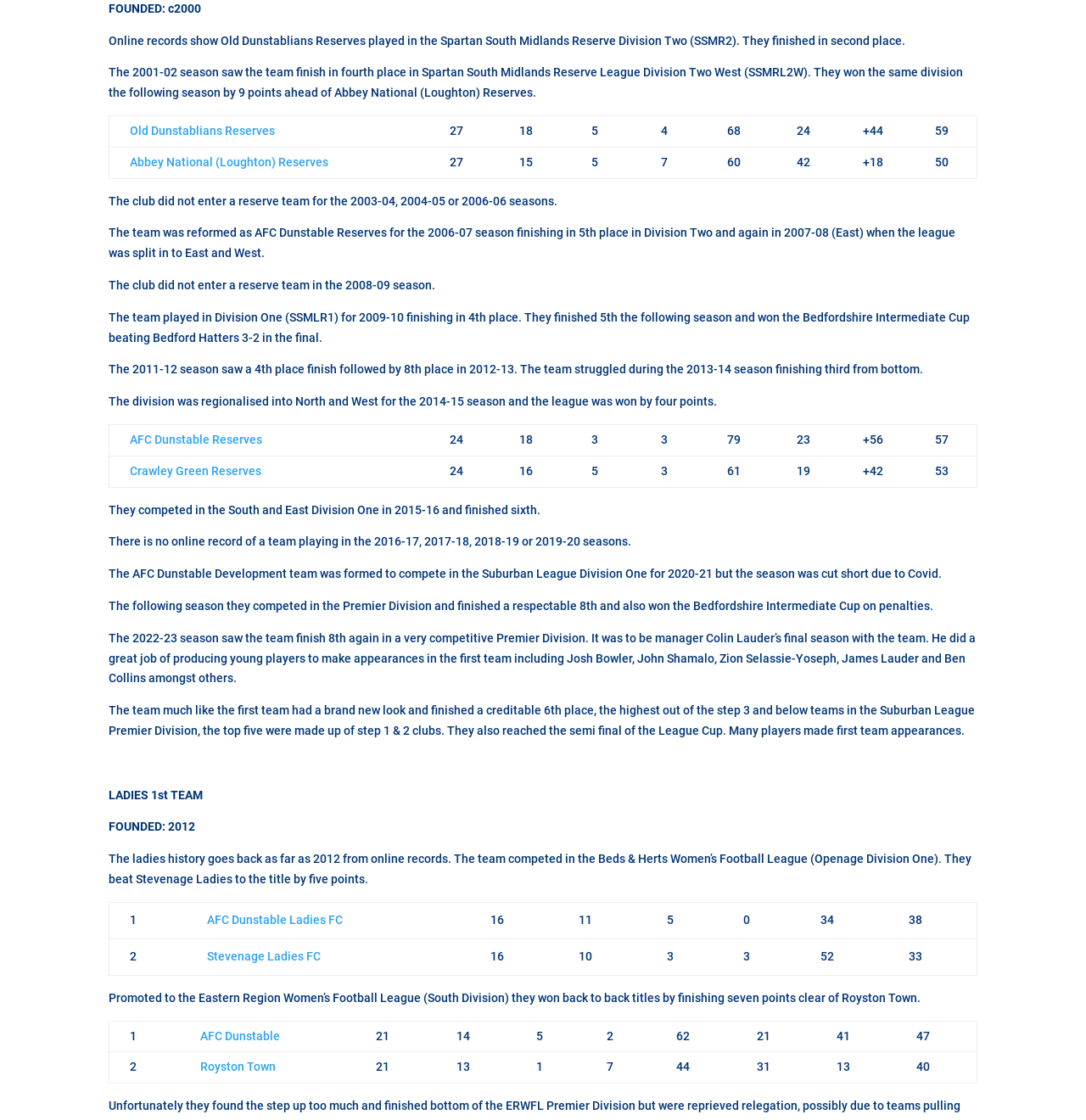Predict the bounding box coordinates of the UI element that matches this description: "AFC Dunstable Reserves". The coordinates should be in the format [left, top, right, bottom] with each value between 0 and 1.

[0.12, 0.386, 0.241, 0.399]